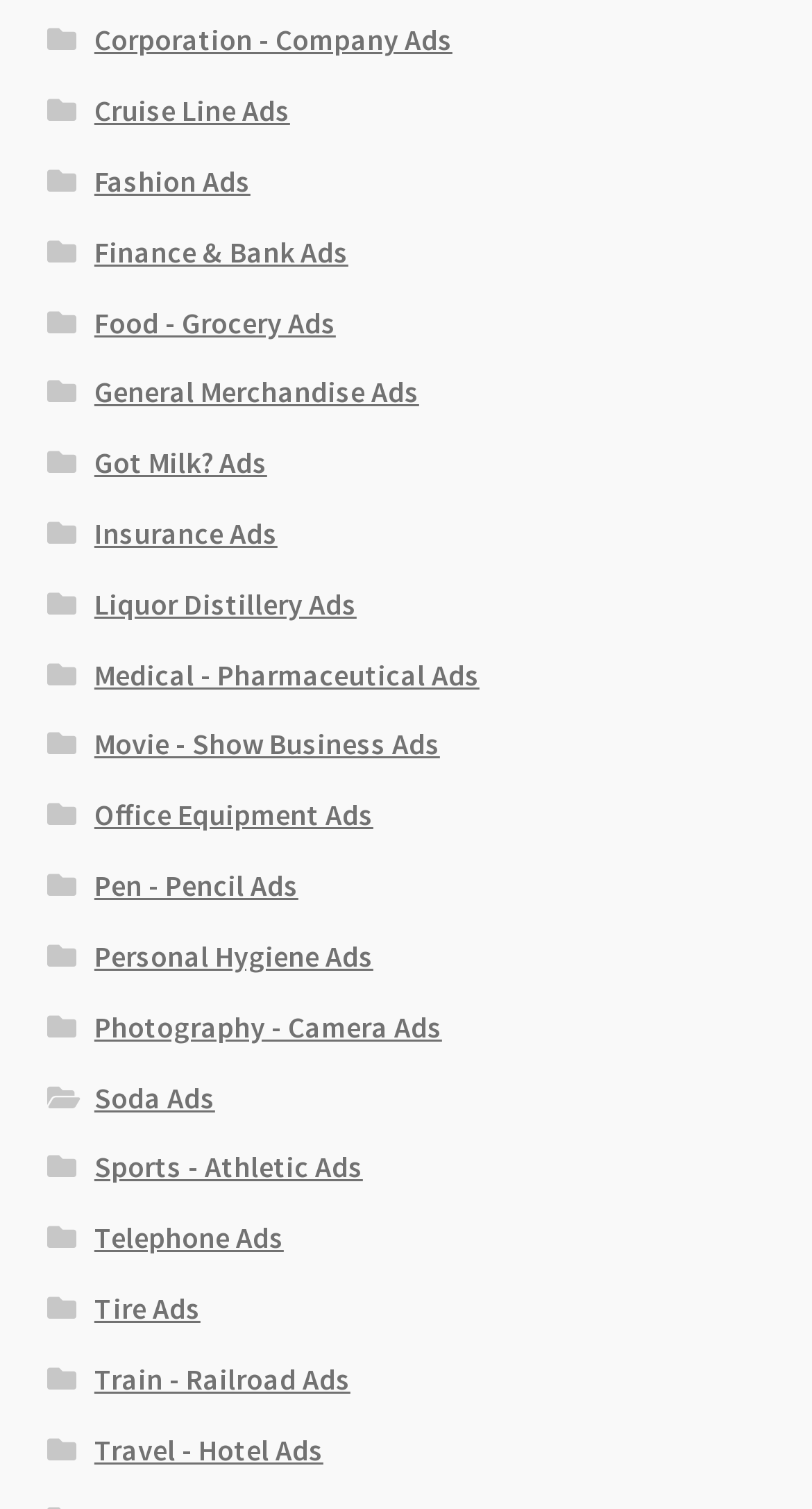Is there a category for Medical Ads?
Please ensure your answer to the question is detailed and covers all necessary aspects.

I searched the links on the webpage and found a category called 'Medical - Pharmaceutical Ads', which implies that there is a category for Medical Ads.